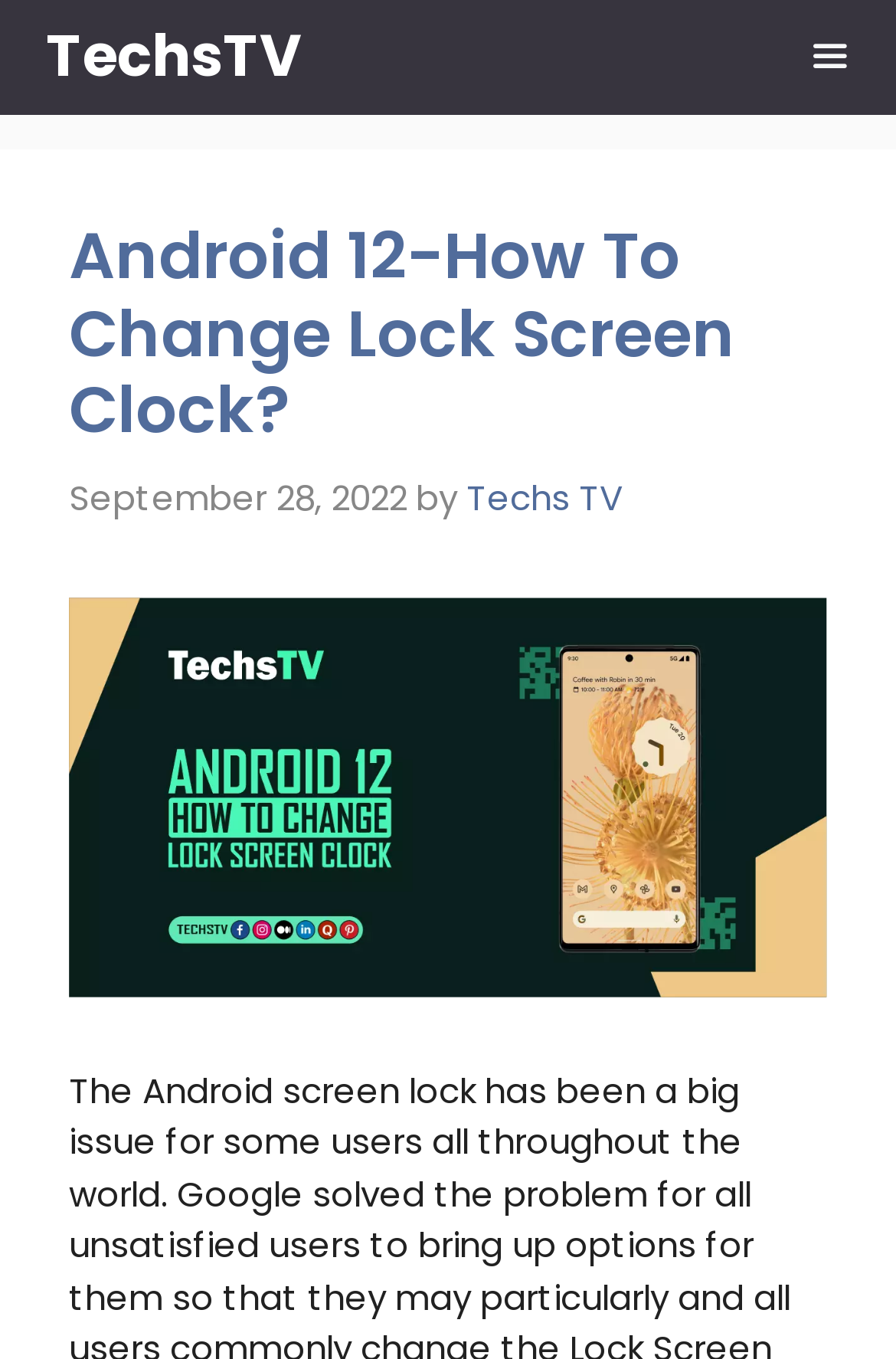Using the elements shown in the image, answer the question comprehensively: What type of image is used in the article?

I found the type of image used in the article by looking at the image element in the header section, which contains the description 'Android 12-How To Change Lock Screen Clock', indicating that the image is related to the topic of the article.